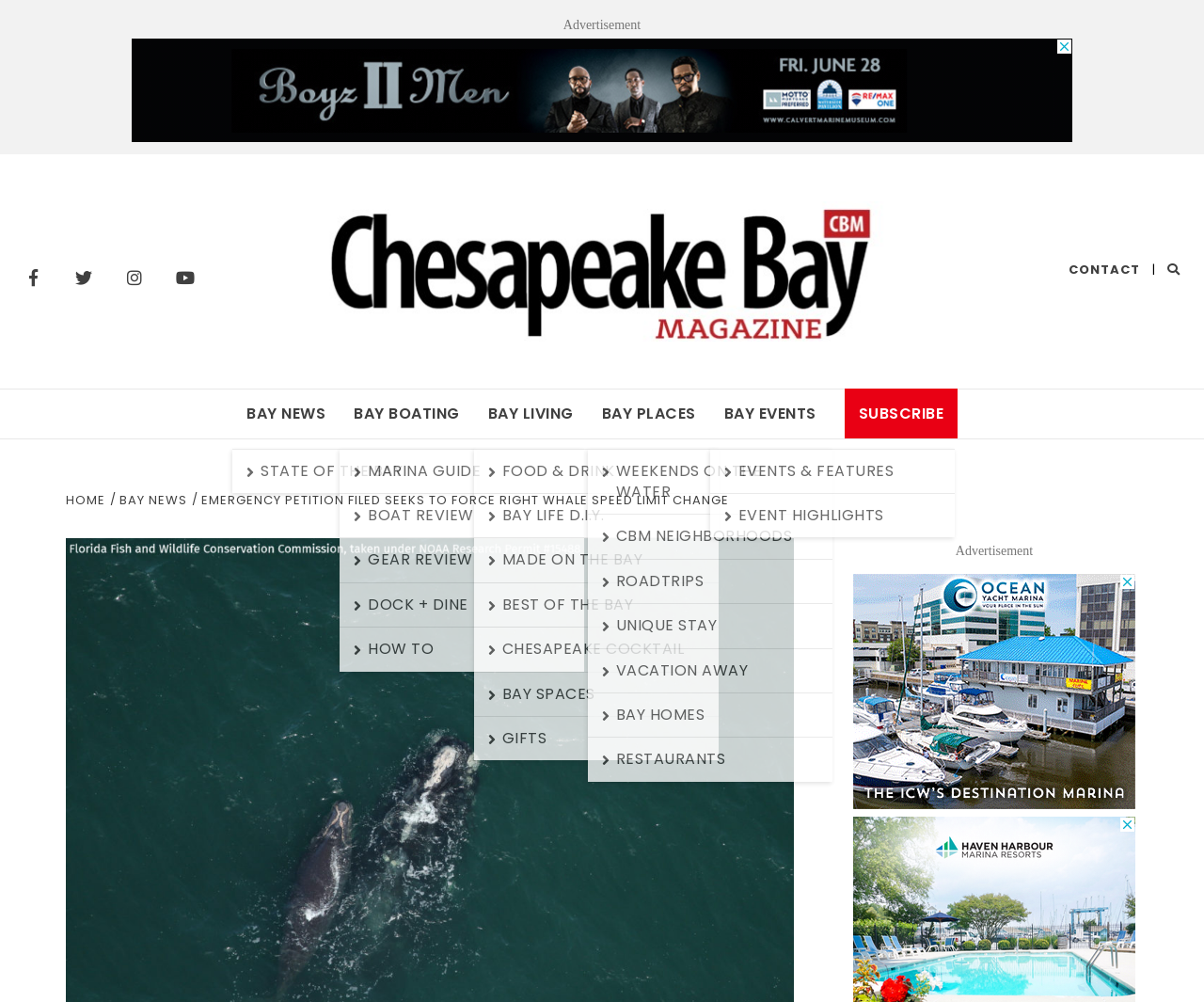Locate the bounding box coordinates of the area you need to click to fulfill this instruction: 'View all products'. The coordinates must be in the form of four float numbers ranging from 0 to 1: [left, top, right, bottom].

None